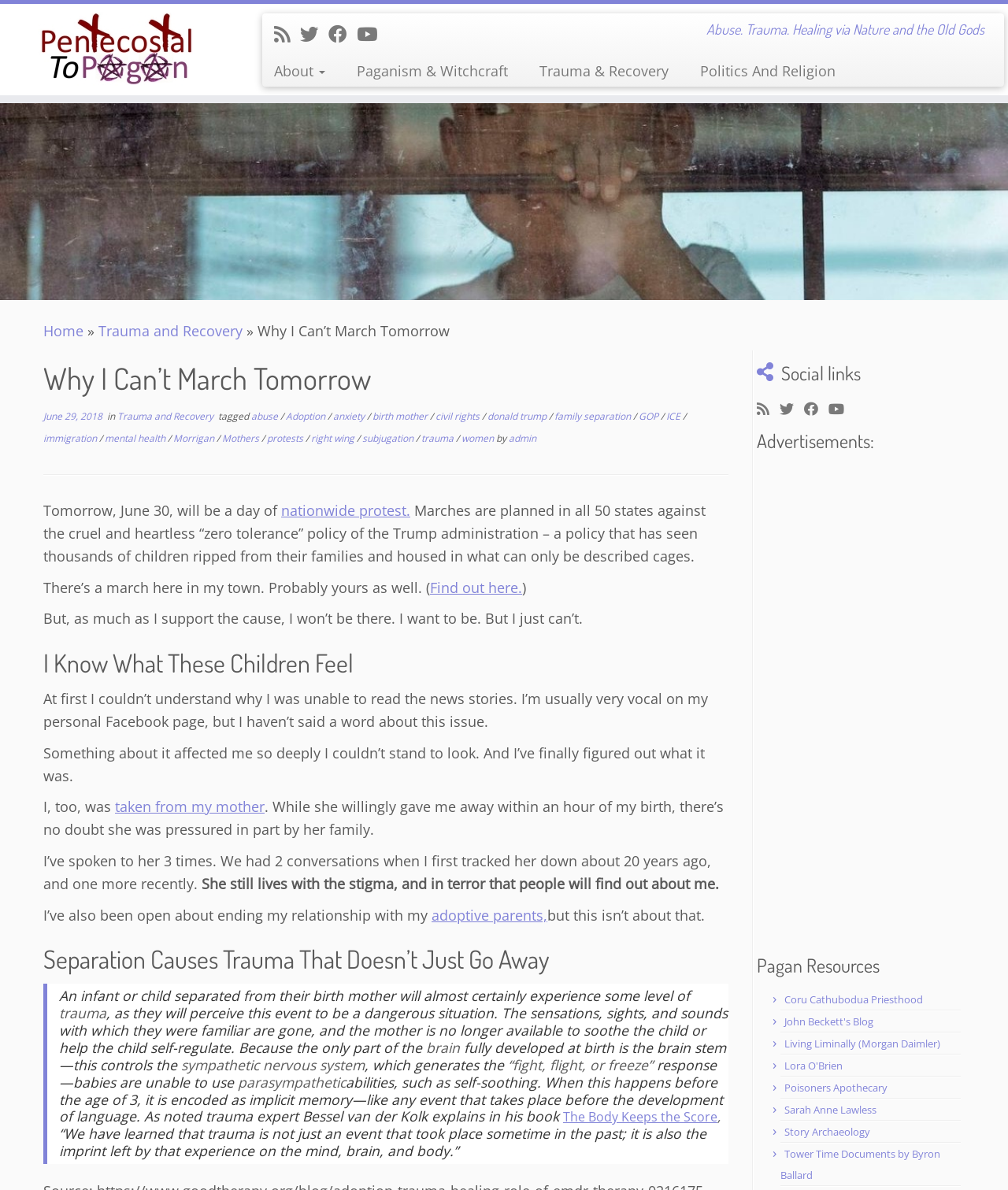What is the author's experience with their birth mother?
Provide an in-depth and detailed explanation in response to the question.

The author mentions that they were taken away from their birth mother at birth, and that their birth mother was pressured by her family to give them up for adoption.